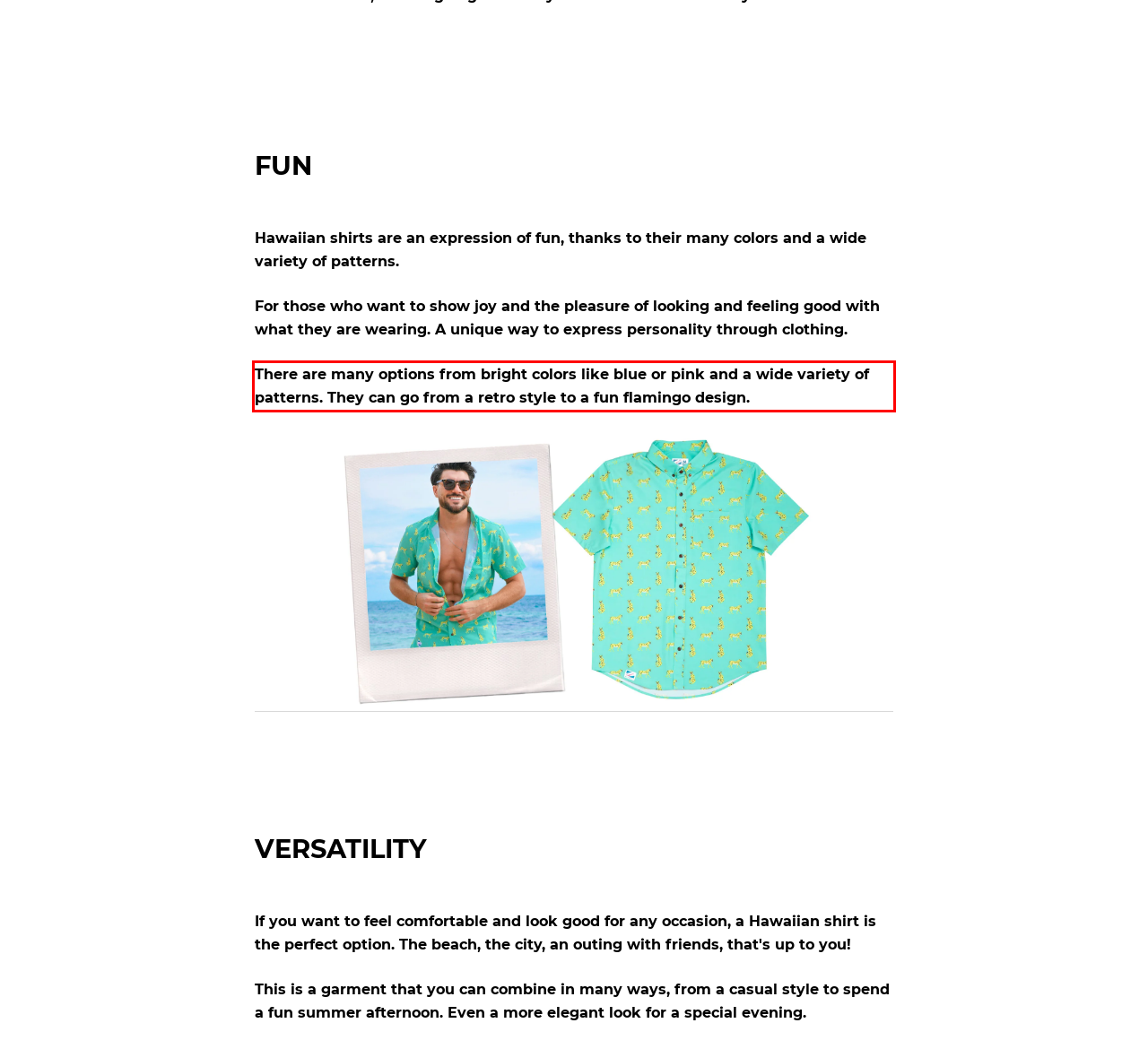You have a screenshot of a webpage where a UI element is enclosed in a red rectangle. Perform OCR to capture the text inside this red rectangle.

There are many options from bright colors like blue or pink and a wide variety of patterns. They can go from a retro style to a fun flamingo design.